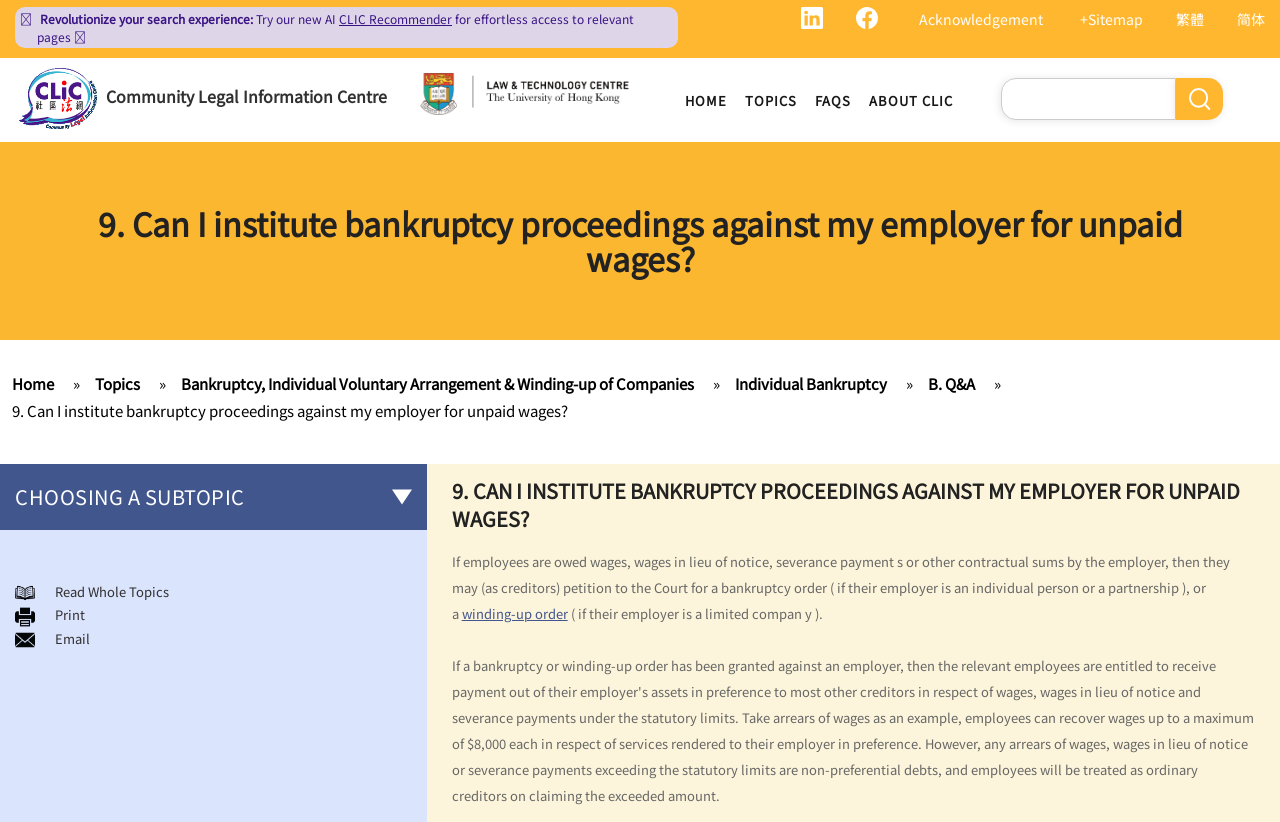Provide the bounding box coordinates for the area that should be clicked to complete the instruction: "Search for a topic".

[0.782, 0.095, 0.956, 0.146]